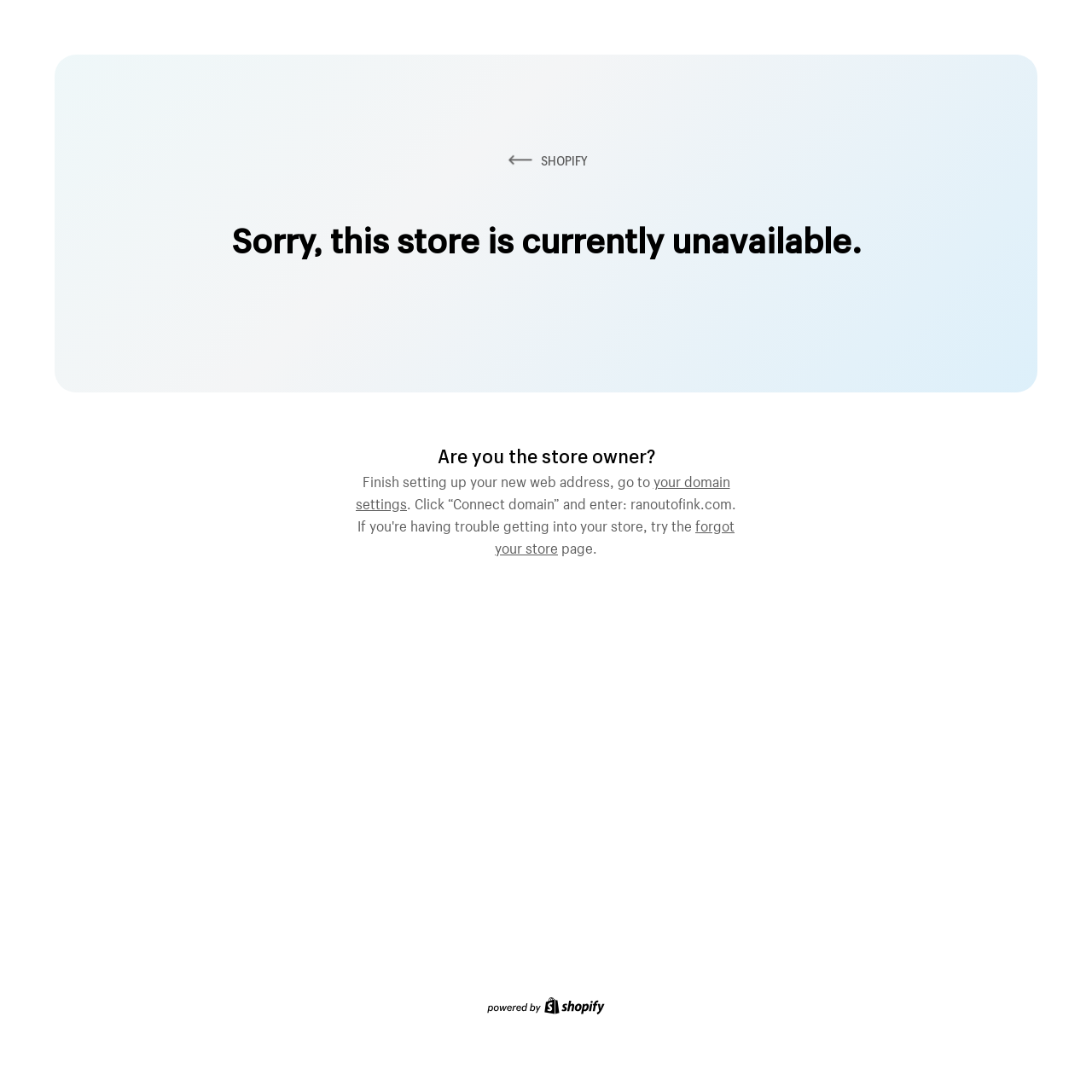Please answer the following question using a single word or phrase: 
What is the store owner asked to do?

finish setting up domain